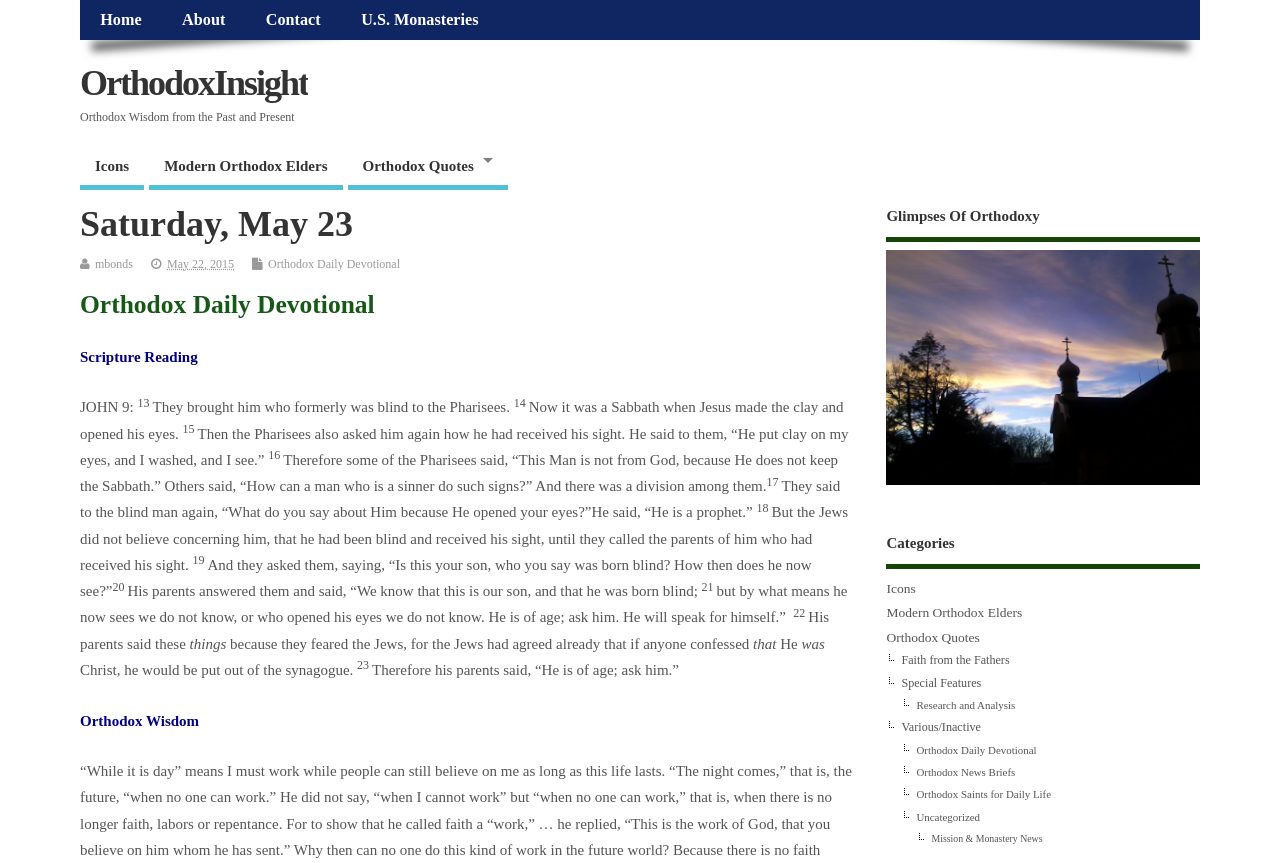Respond to the question below with a single word or phrase: What is the topic of the scripture reading?

A blind man receiving sight